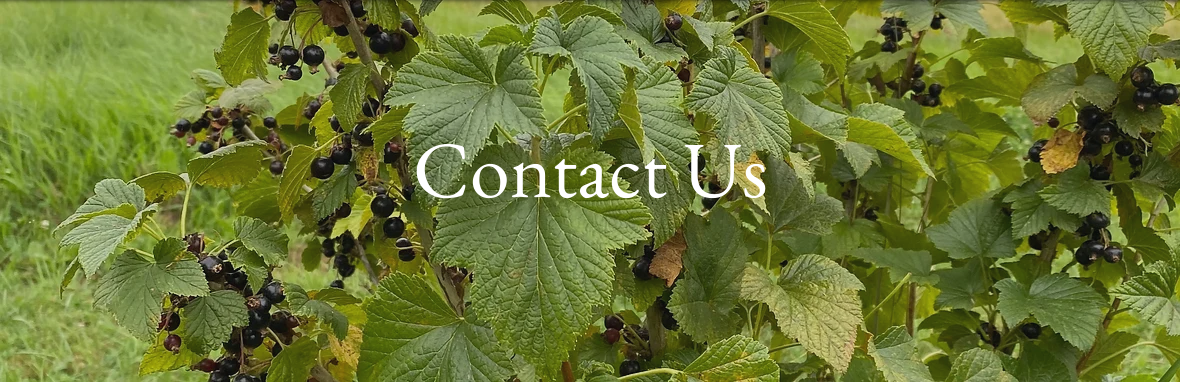Provide a short answer to the following question with just one word or phrase: In which county is Raising Cane Ranch located?

Snohomish County